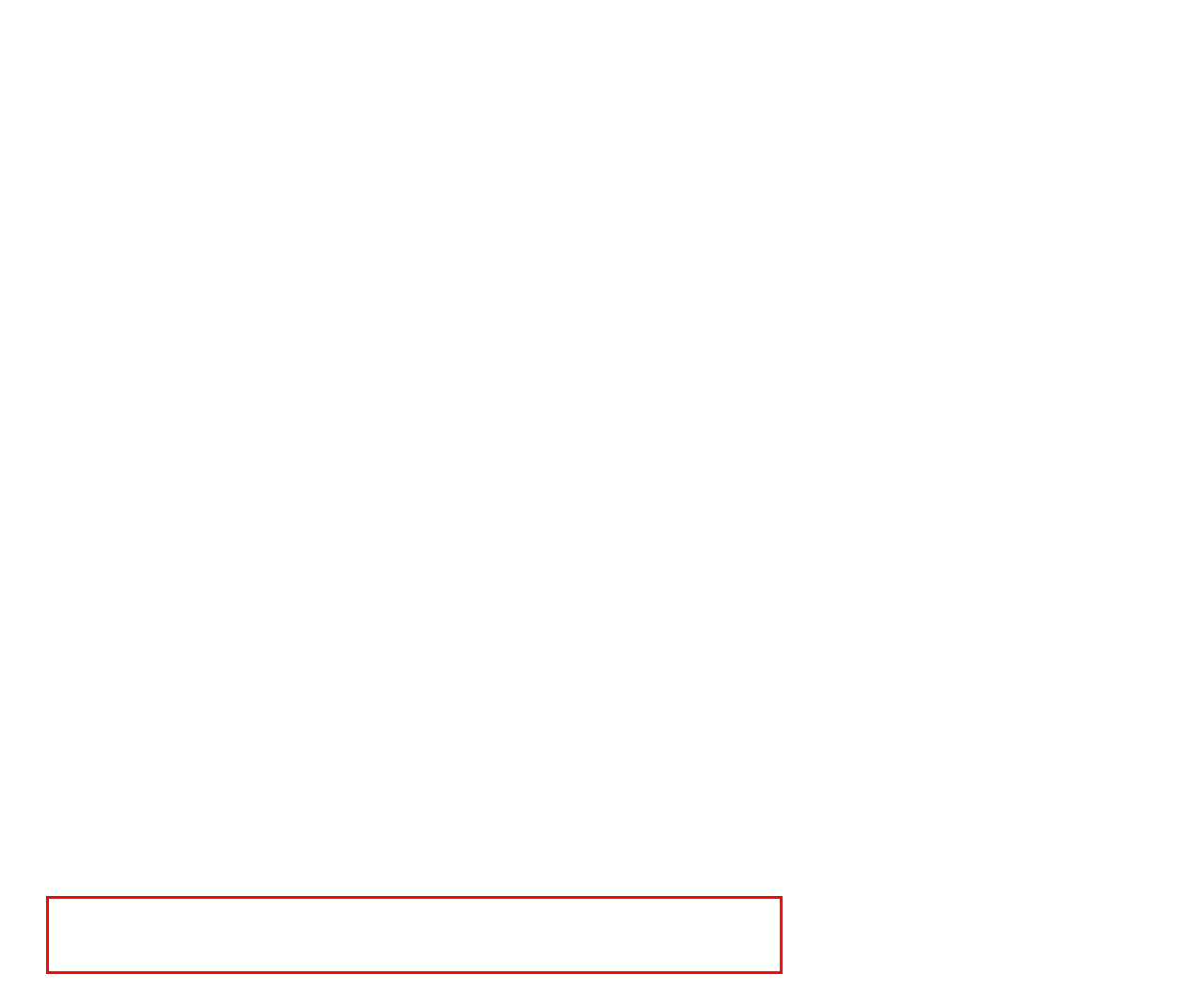Look at the provided screenshot of the webpage and perform OCR on the text within the red bounding box.

TOP scientists from leading academic centres are banding together to answer a key question about the root cause of long Covid - whether fragments of the coronavirus persist in the tissues of some individuals.